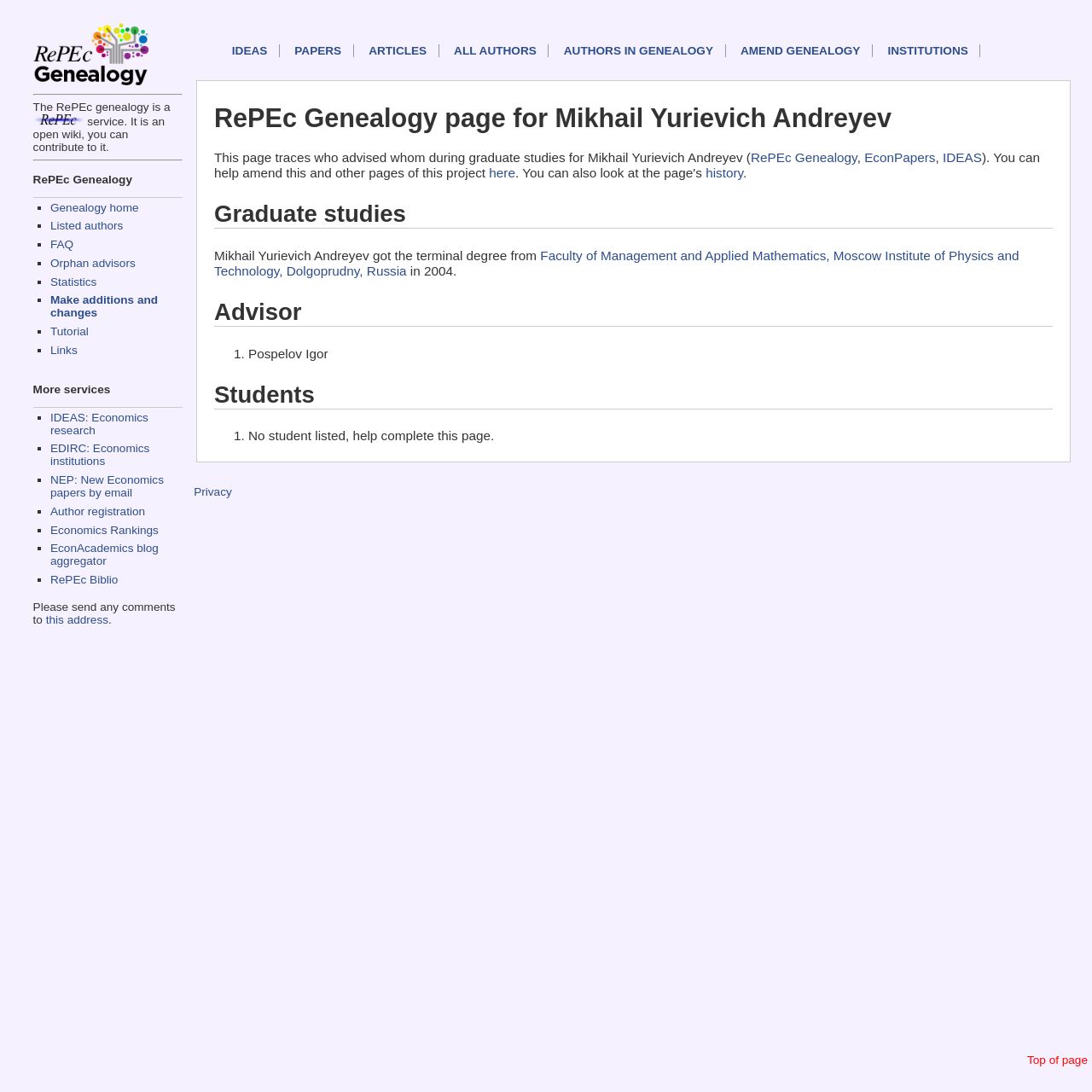Please indicate the bounding box coordinates for the clickable area to complete the following task: "Go to Author registration". The coordinates should be specified as four float numbers between 0 and 1, i.e., [left, top, right, bottom].

[0.046, 0.462, 0.133, 0.474]